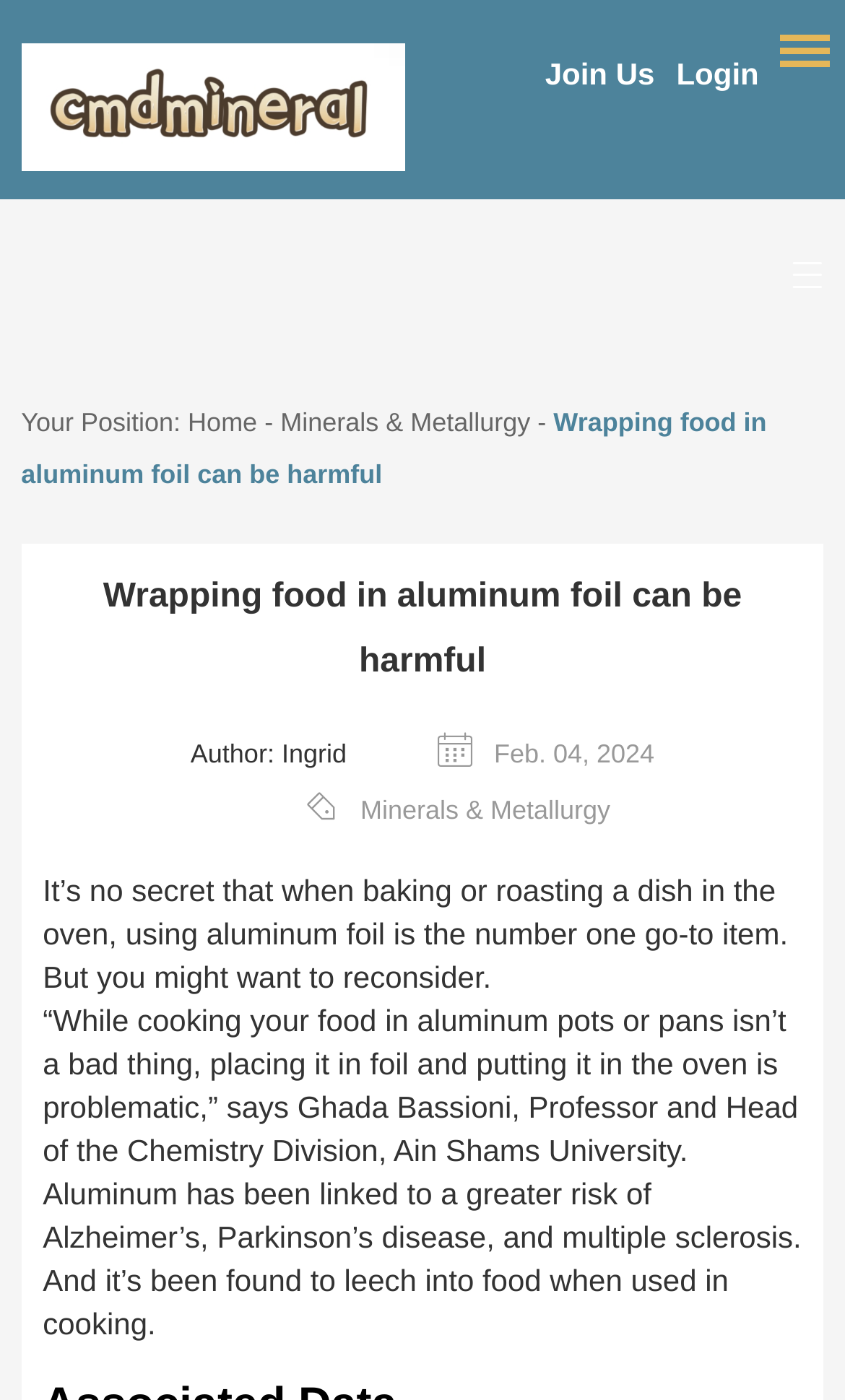Using floating point numbers between 0 and 1, provide the bounding box coordinates in the format (top-left x, top-left y, bottom-right x, bottom-right y). Locate the UI element described here: Author: Ingrid

[0.225, 0.52, 0.41, 0.557]